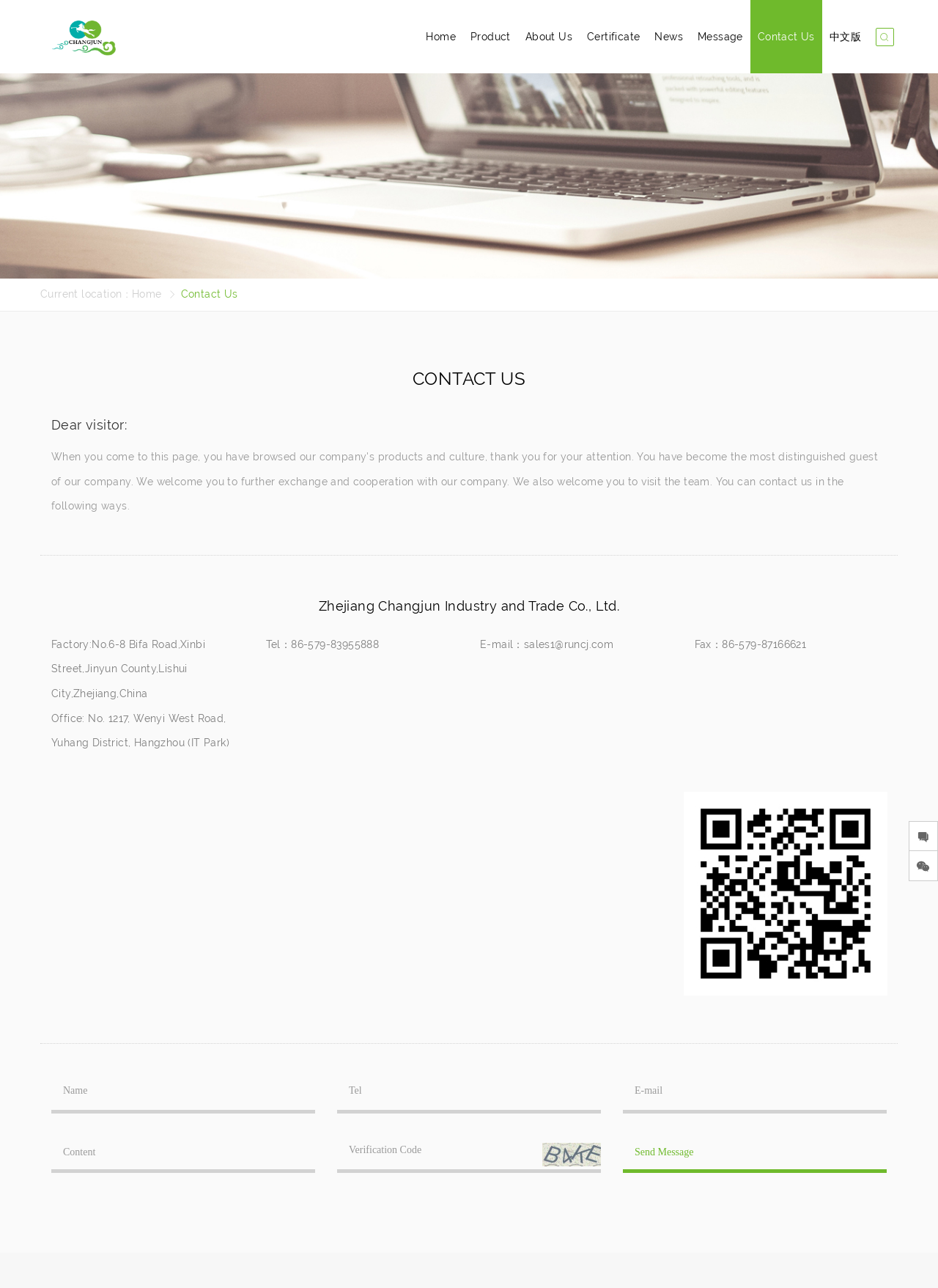How many social media links are provided?
Examine the webpage screenshot and provide an in-depth answer to the question.

The webpage provides four social media links, represented by icons, which are located at the bottom right corner of the page.